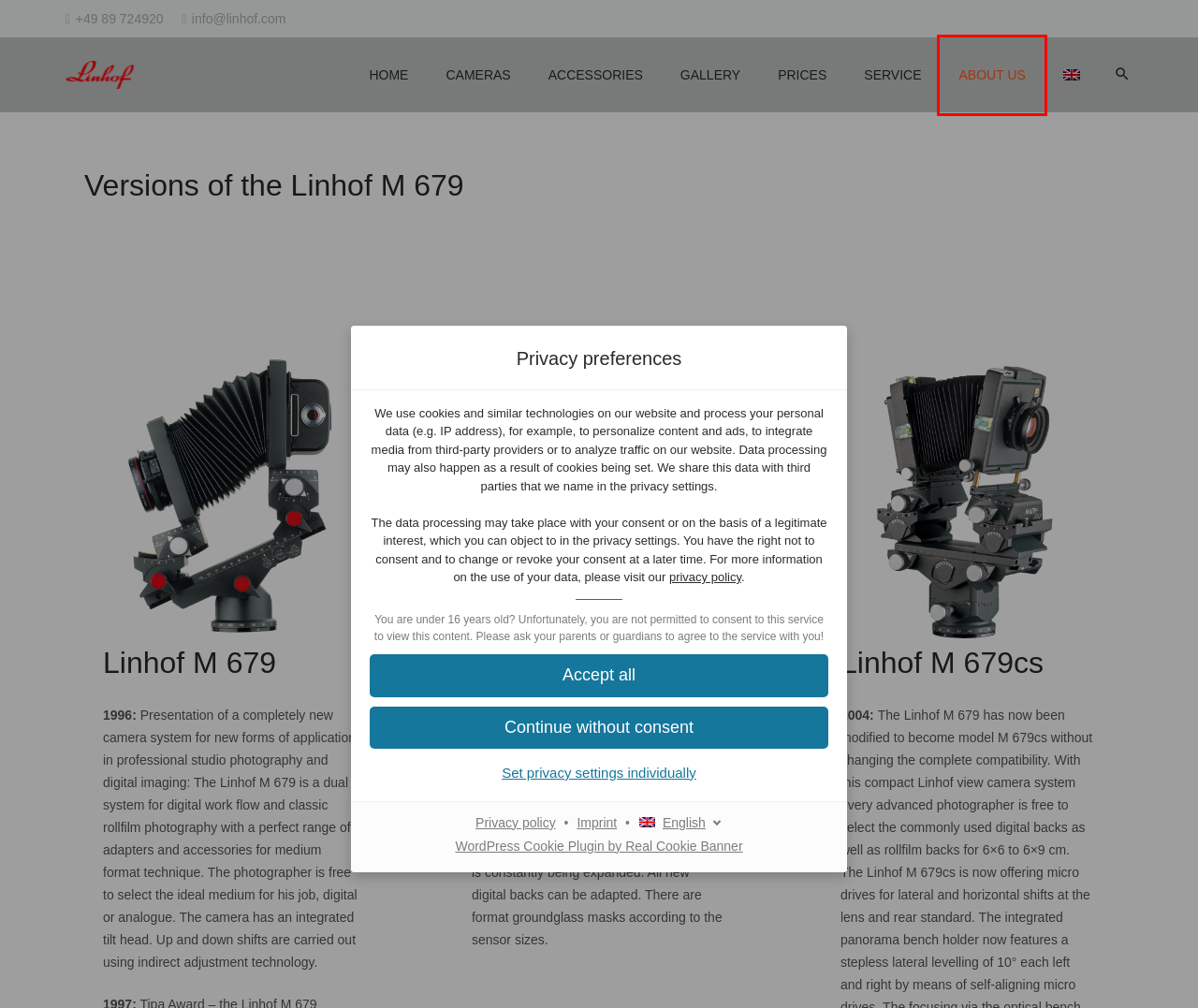Given a screenshot of a webpage featuring a red bounding box, identify the best matching webpage description for the new page after the element within the red box is clicked. Here are the options:
A. Prices | Linhof
B. Datenschutzerklärung | Linhof
C. Linhof Precision Cameras made in Munich
D. SERVICE | Linhof
E. Real Cookie Banner: GDPR & ePrivacy Cookie Consent
F. Accessories | Linhof
G. ABOUT US | Linhof
H. GALLERY | Linhof

G